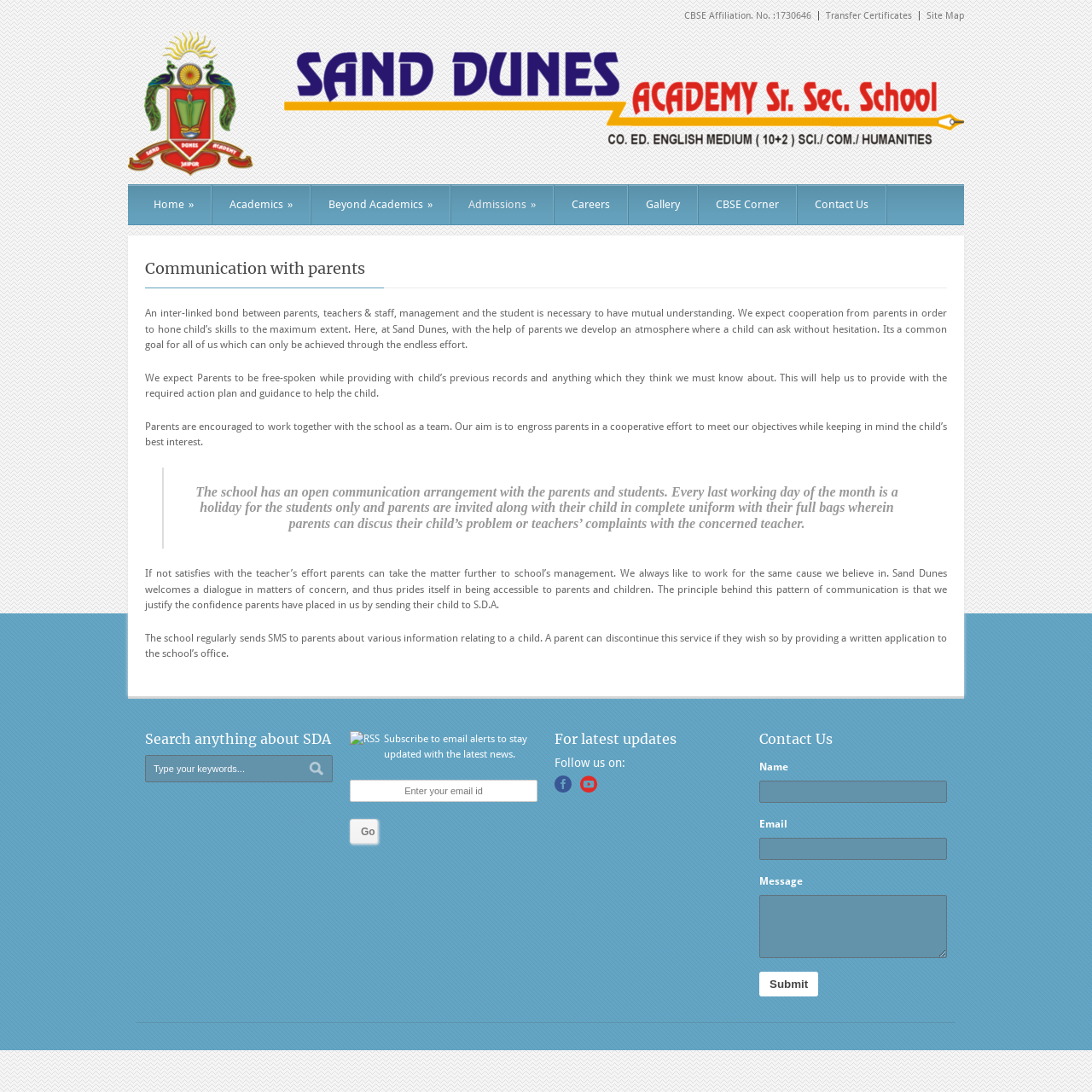Provide your answer to the question using just one word or phrase: What is the purpose of the 'Search anything about SDA' section?

Search for information